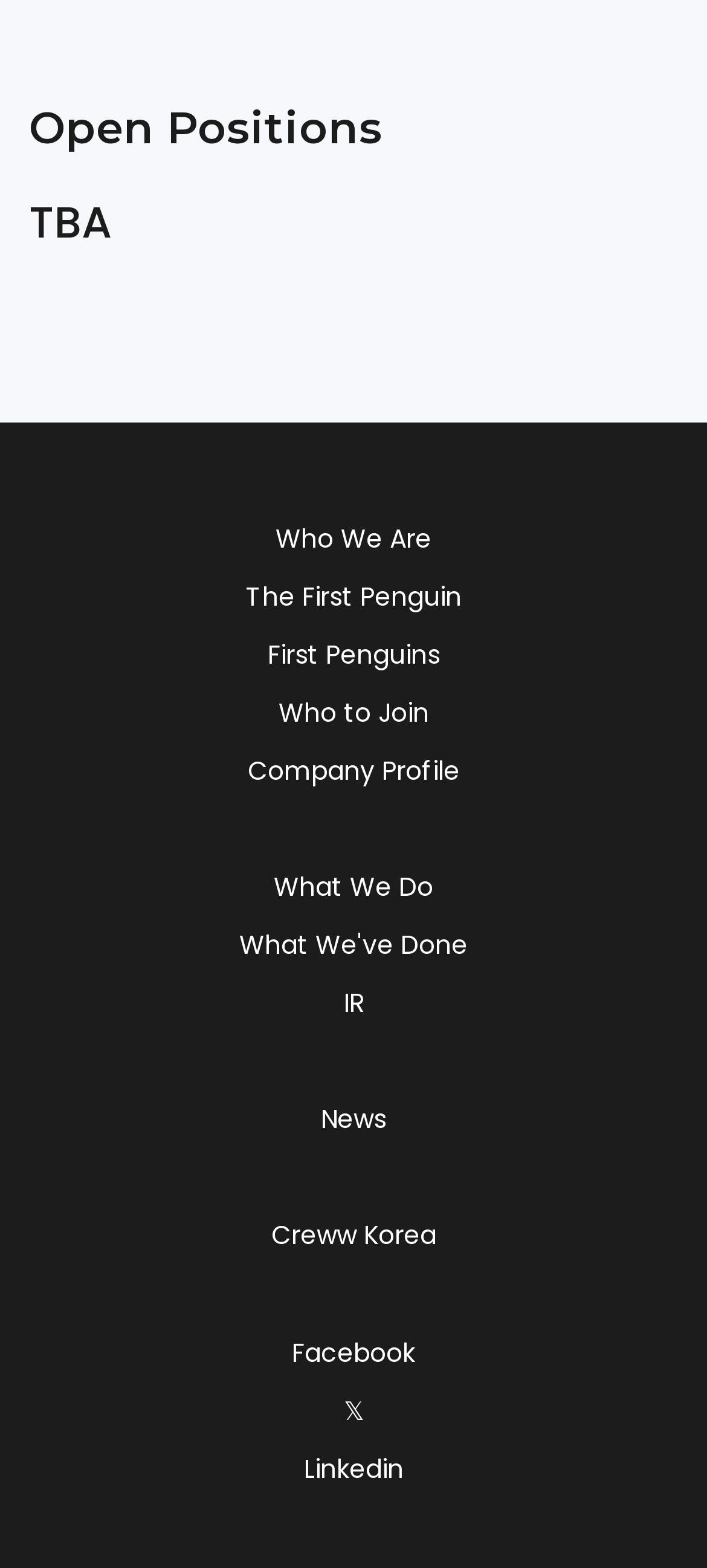Please specify the bounding box coordinates of the clickable section necessary to execute the following command: "Visit Creww Korea".

[0.383, 0.776, 0.617, 0.8]